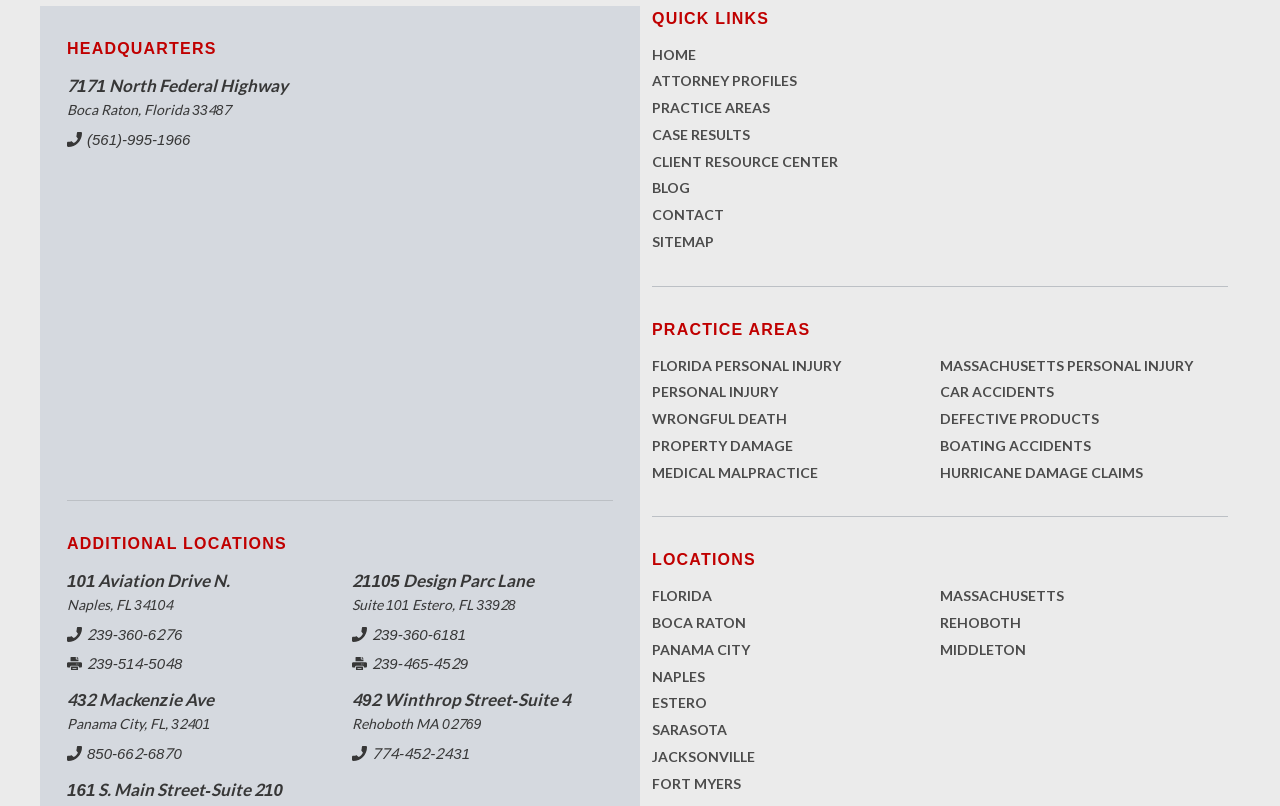Based on the image, provide a detailed response to the question:
What practice areas does the law firm specialize in?

The law firm's practice areas can be found in the 'PRACTICE AREAS' section of the webpage, which lists various areas including Florida Personal Injury, Massachusetts Personal Injury, Personal Injury, Car Accidents, Wrongful Death, Defective Products, Property Damage, Boating Accidents, Medical Malpractice, and Hurricane Damage Claims.